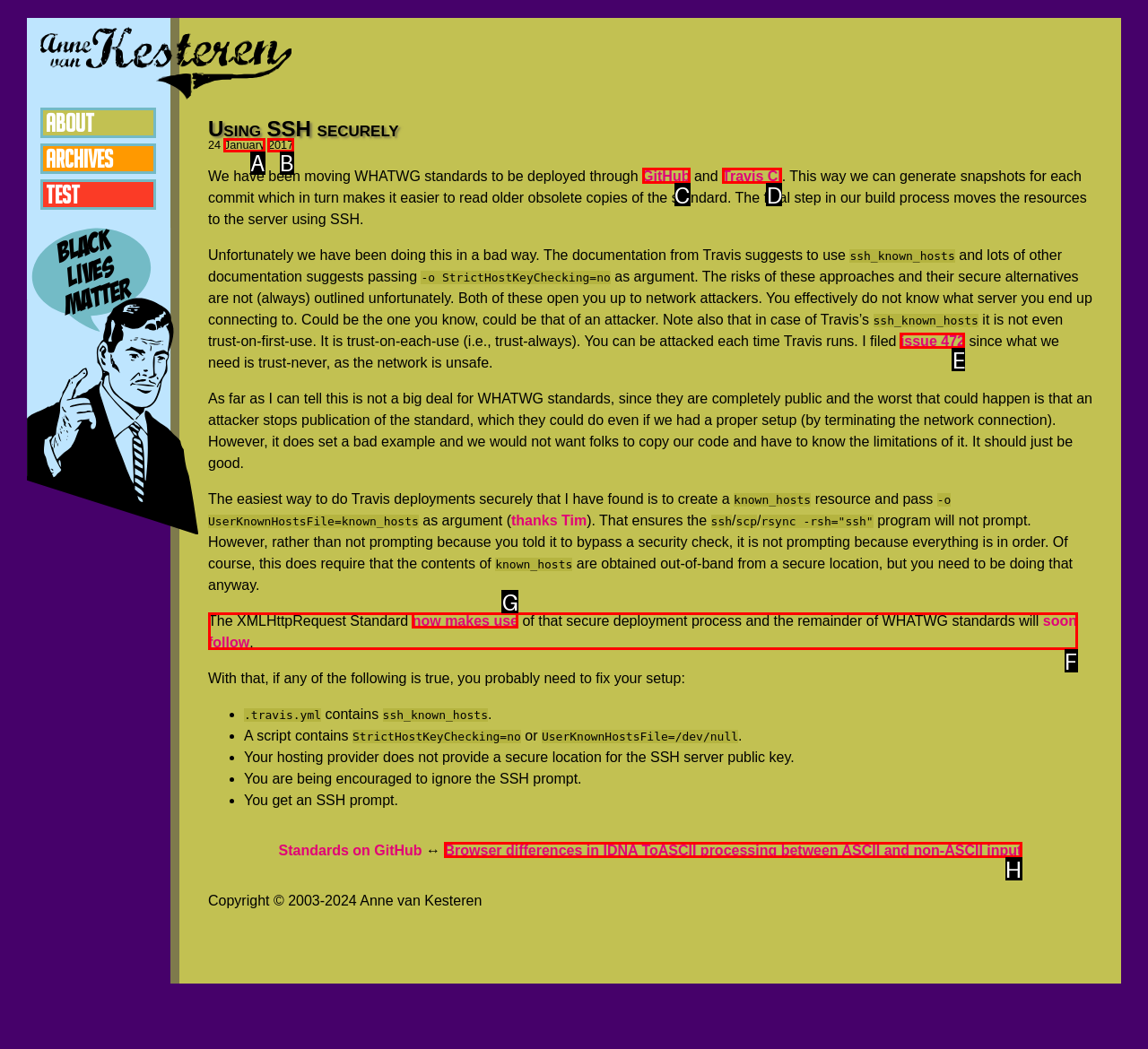Identify the HTML element that corresponds to the description: Travis CI
Provide the letter of the matching option from the given choices directly.

D